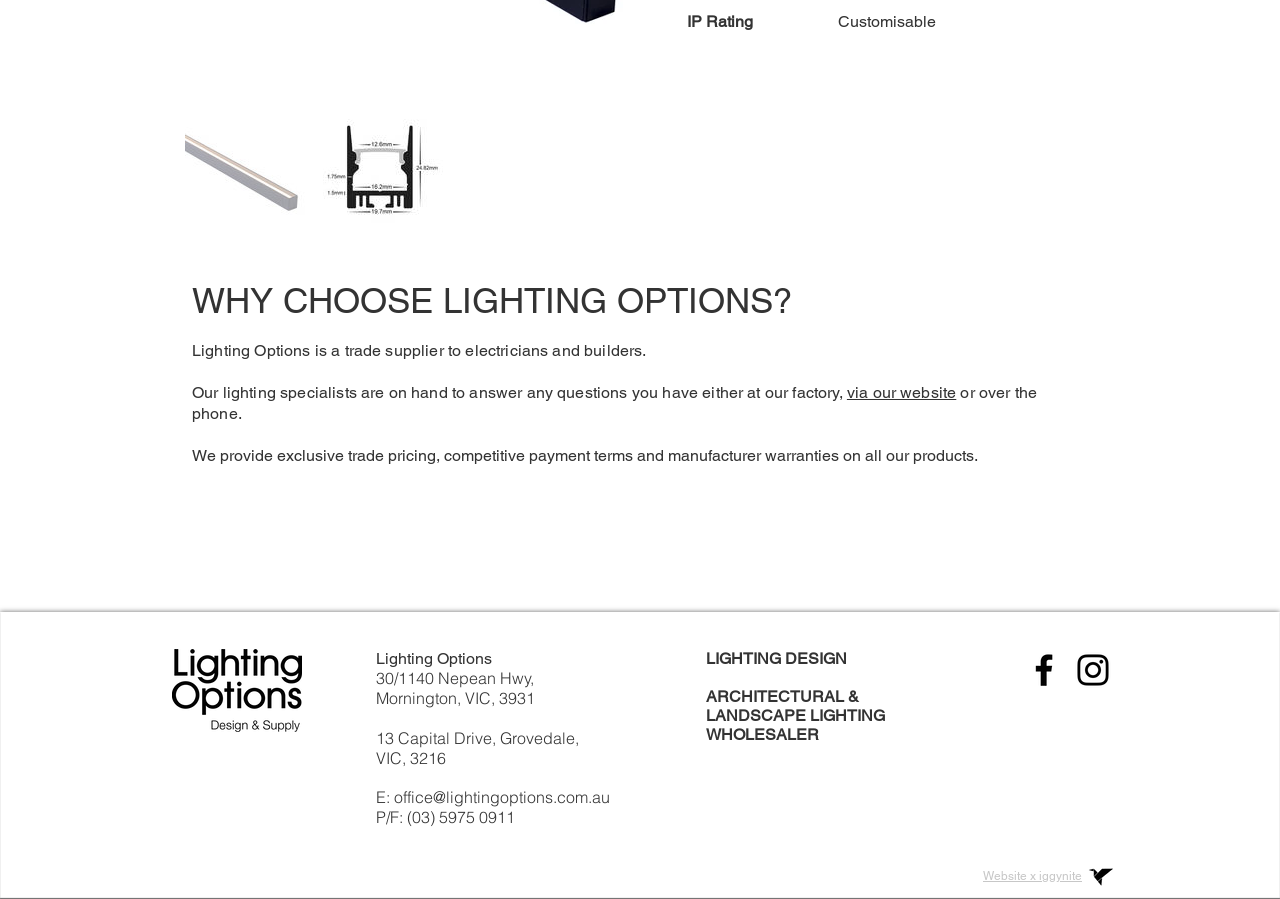Please locate the UI element described by "aria-label="Instagram"" and provide its bounding box coordinates.

[0.838, 0.722, 0.87, 0.769]